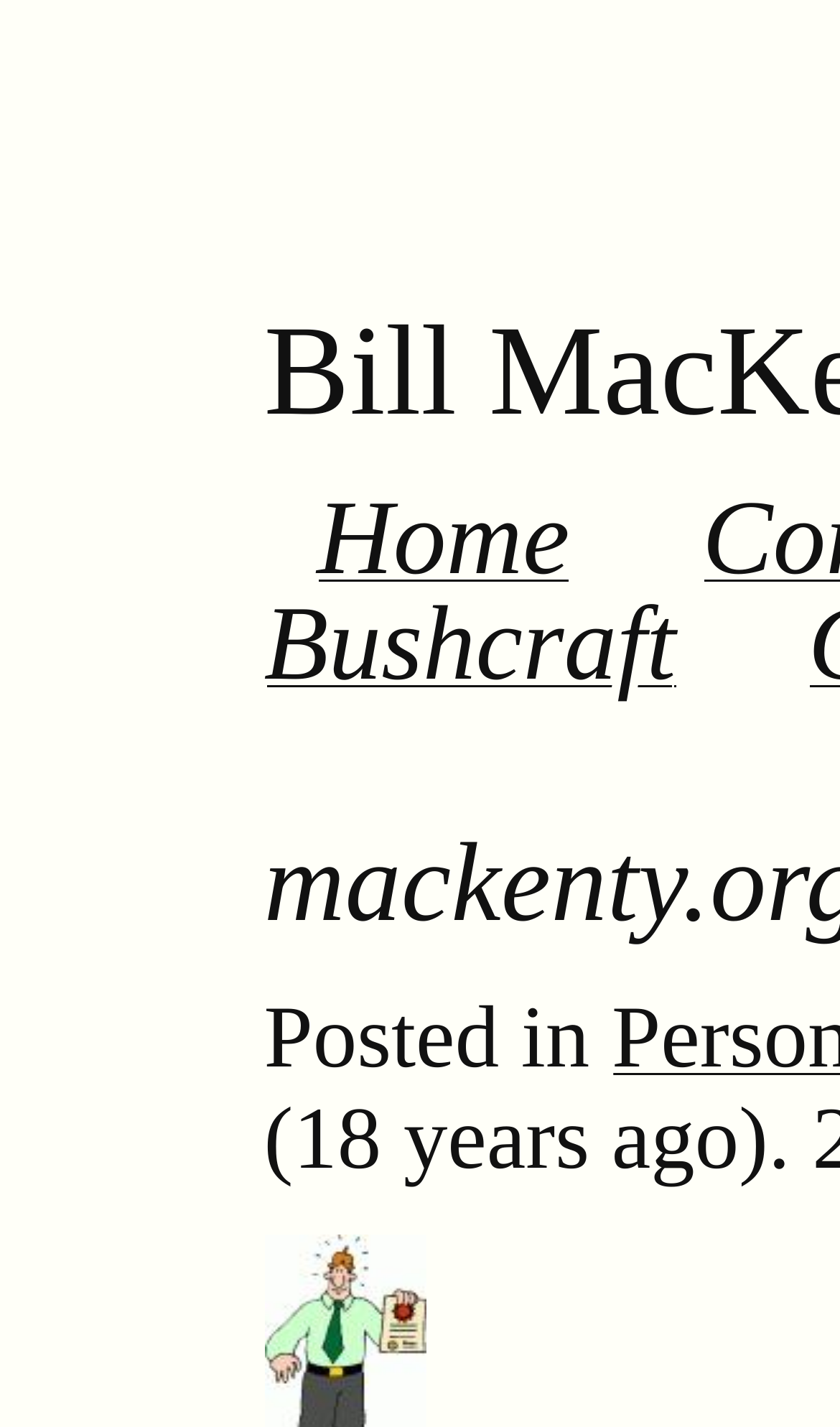Using the given description, provide the bounding box coordinates formatted as (top-left x, top-left y, bottom-right x, bottom-right y), with all values being floating point numbers between 0 and 1. Description: Bushcraft

[0.314, 0.41, 0.804, 0.493]